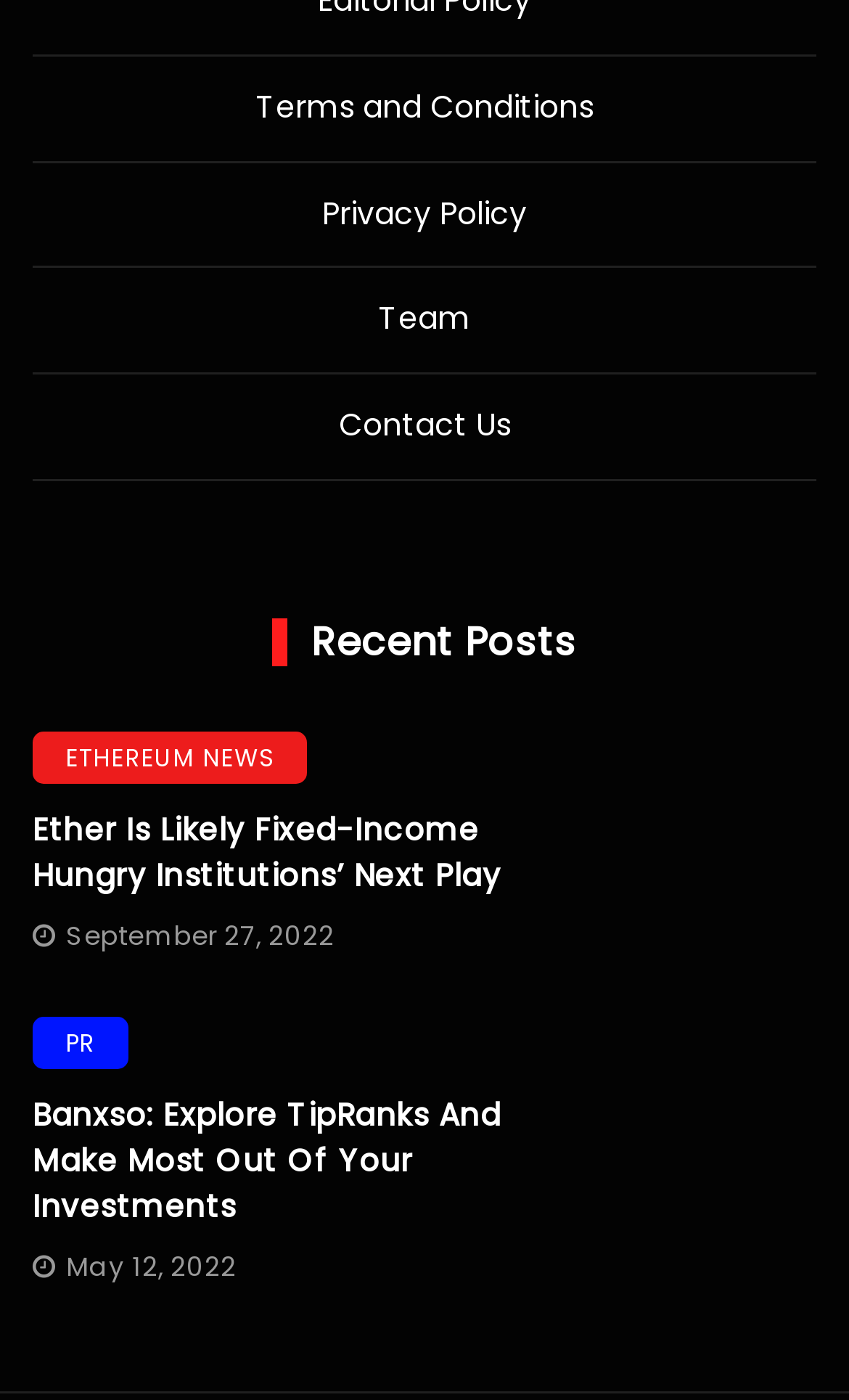Pinpoint the bounding box coordinates of the clickable element needed to complete the instruction: "view menu". The coordinates should be provided as four float numbers between 0 and 1: [left, top, right, bottom].

None